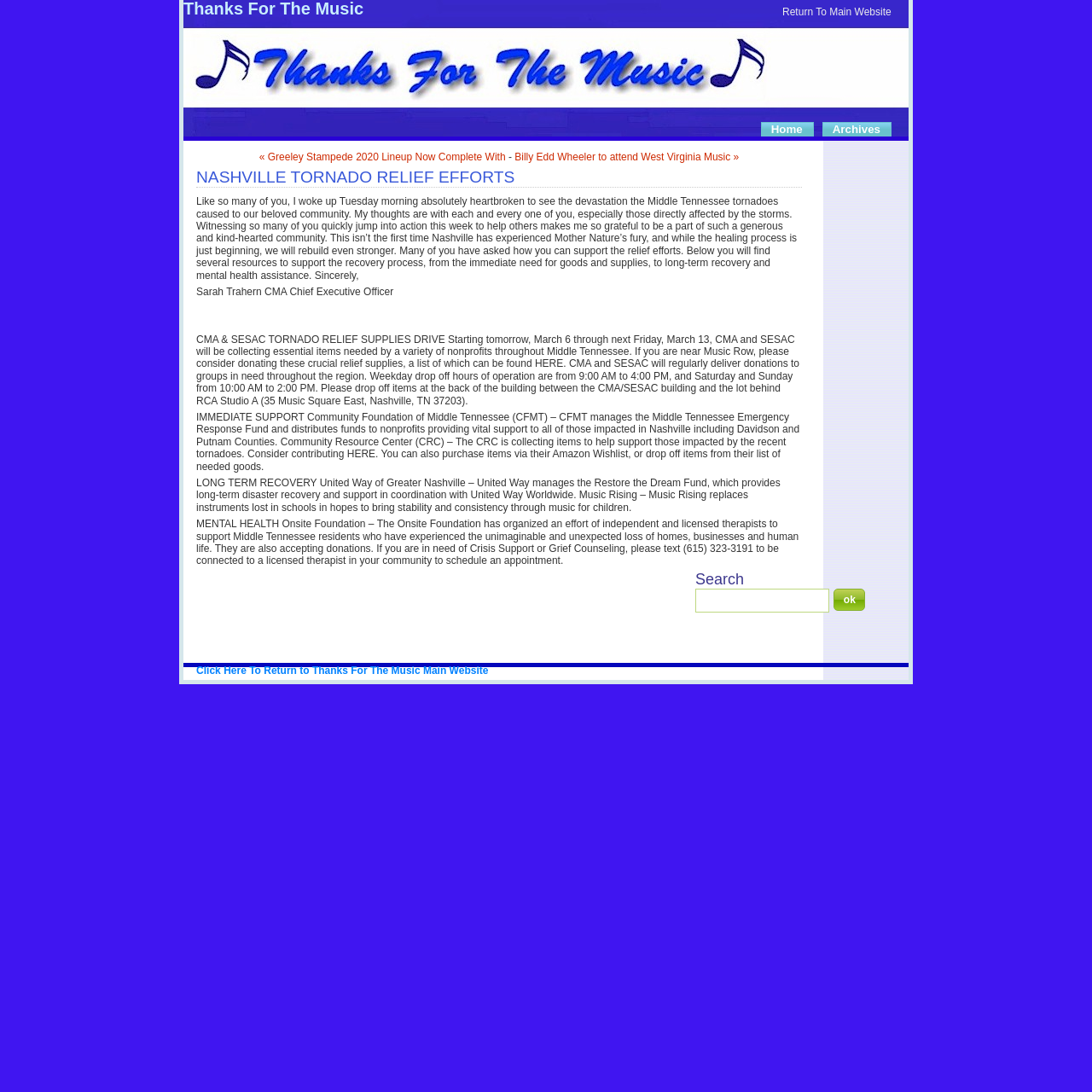Answer the following query concisely with a single word or phrase:
What is the purpose of the webpage?

Nashville Tornado Relief Efforts